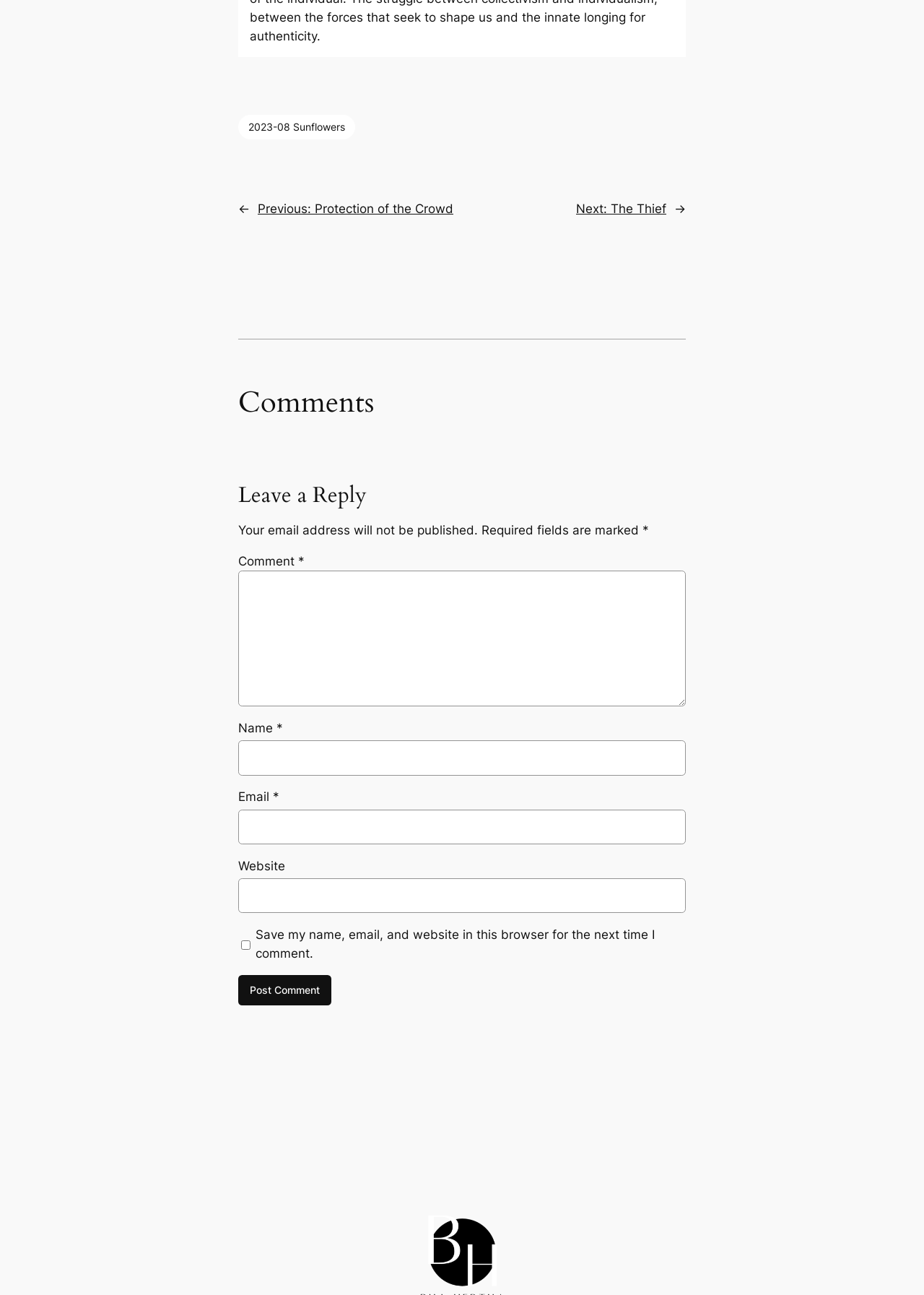Based on the image, please elaborate on the answer to the following question:
What is the purpose of the checkbox?

The checkbox is located below the comment form and is labeled 'Save my name, email, and website in this browser for the next time I comment.' This suggests that its purpose is to save the user's comment information for future use.